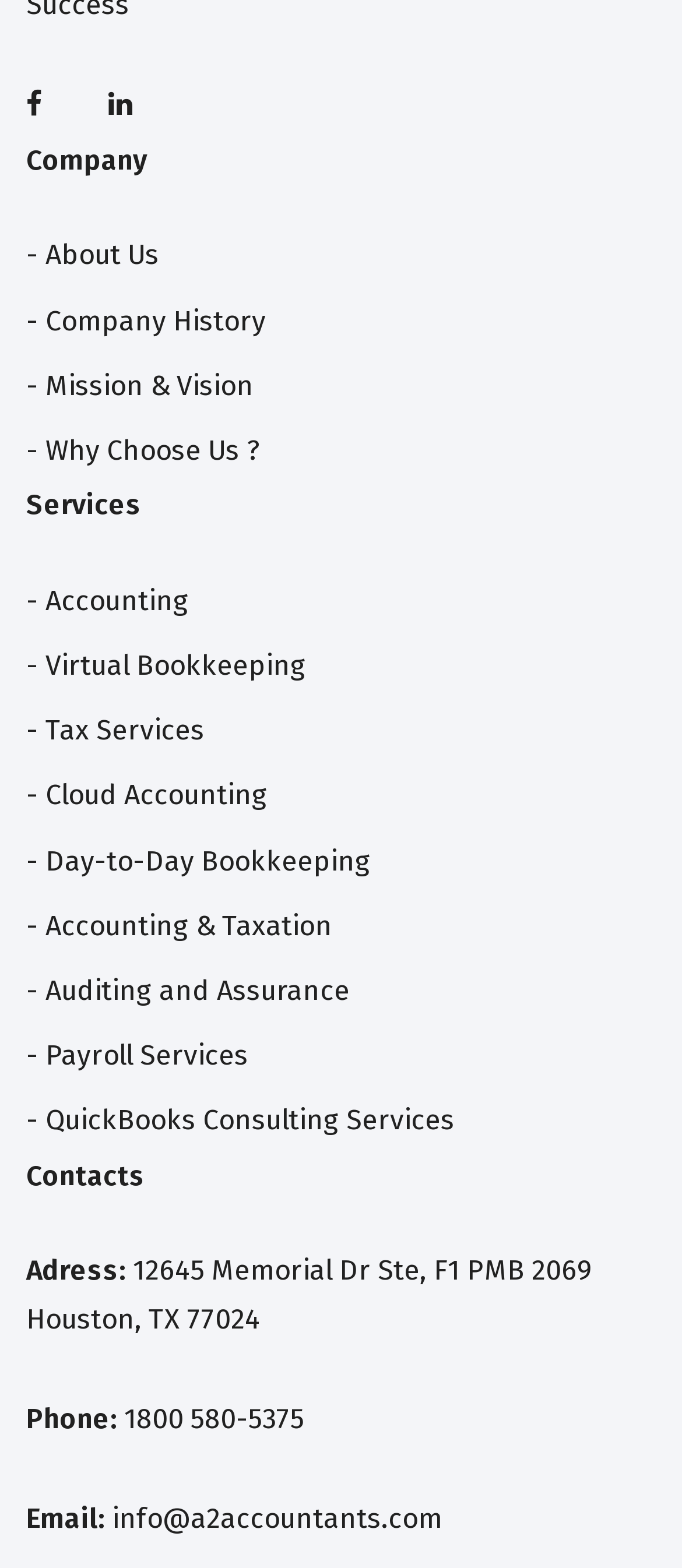Determine the bounding box coordinates for the clickable element to execute this instruction: "Send an email to info@a2accountants.com". Provide the coordinates as four float numbers between 0 and 1, i.e., [left, top, right, bottom].

[0.164, 0.958, 0.649, 0.979]